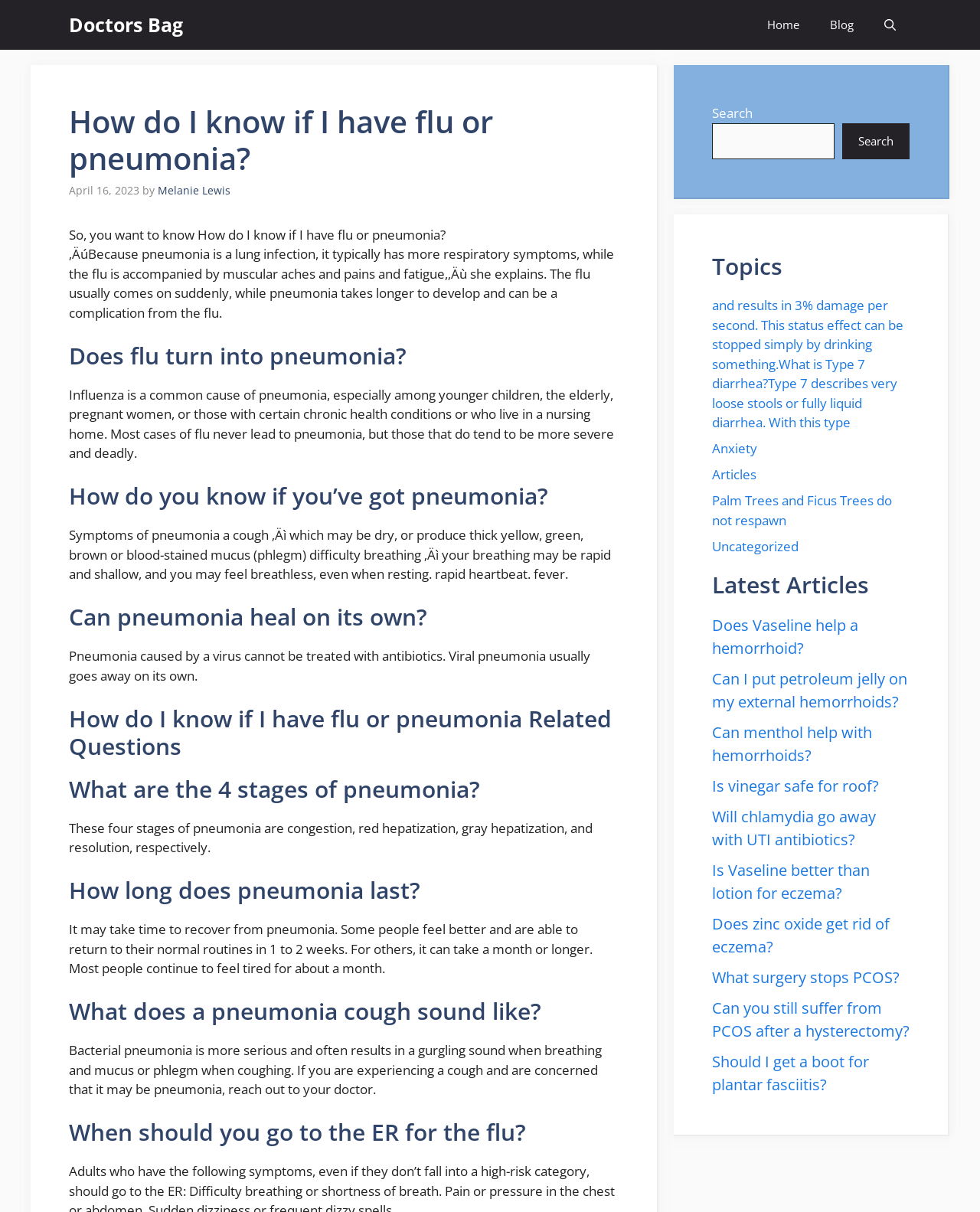Please find the bounding box coordinates for the clickable element needed to perform this instruction: "Read the article about Can you dye your hair with food coloring?".

None